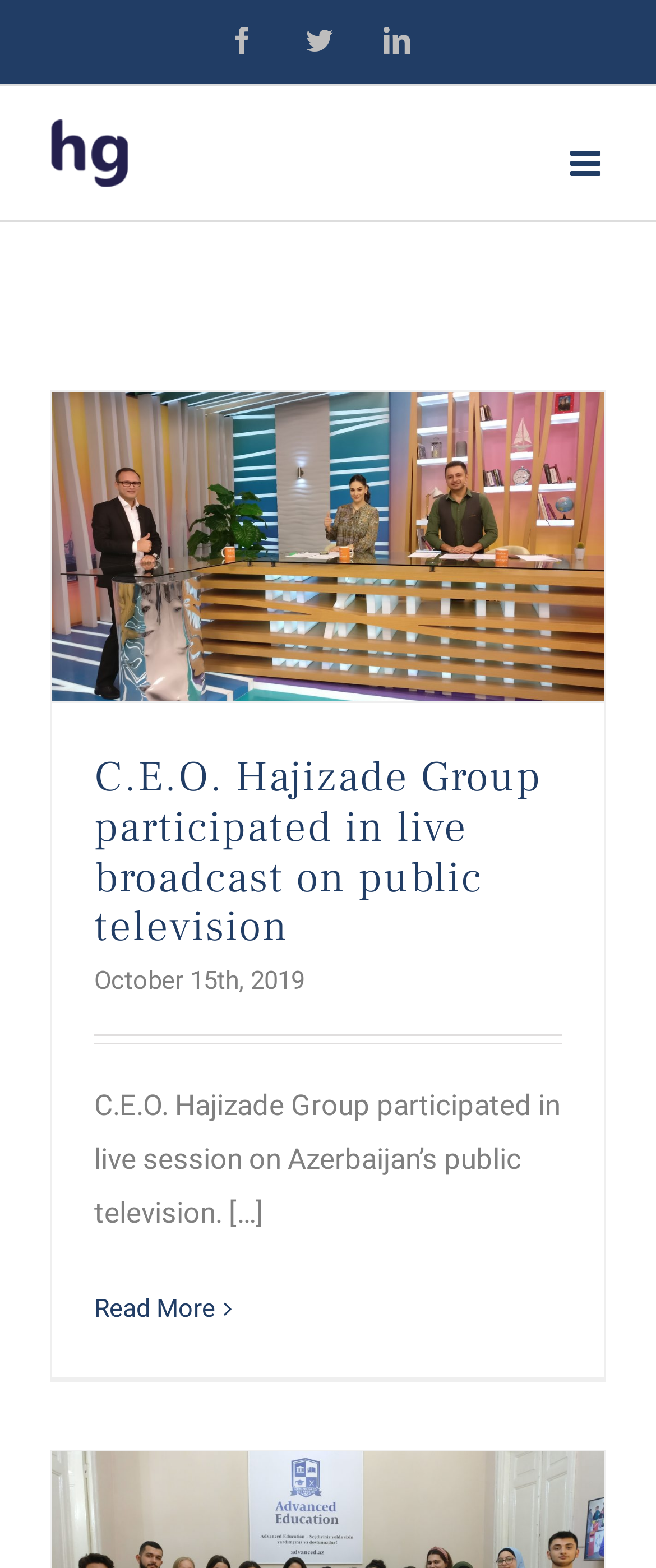Look at the image and answer the question in detail:
What is the logo of the Hajizade Group?

I found the logo of the Hajizade Group at the top left corner of the webpage, which is an image with the text 'Hajizade Group Logo'.